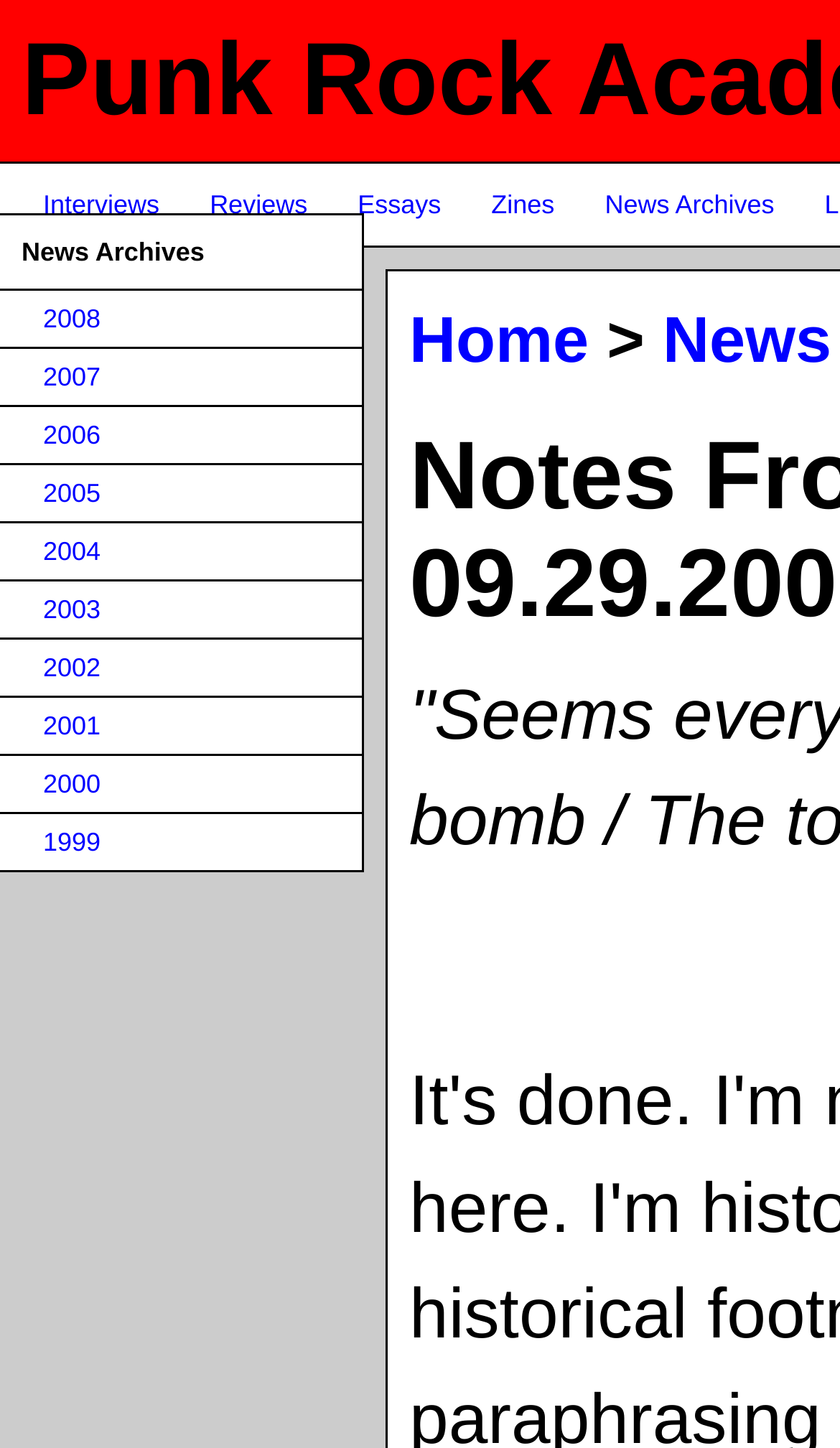What is the title of the current page?
Answer the question based on the image using a single word or a brief phrase.

News Archives > 09.29.2002